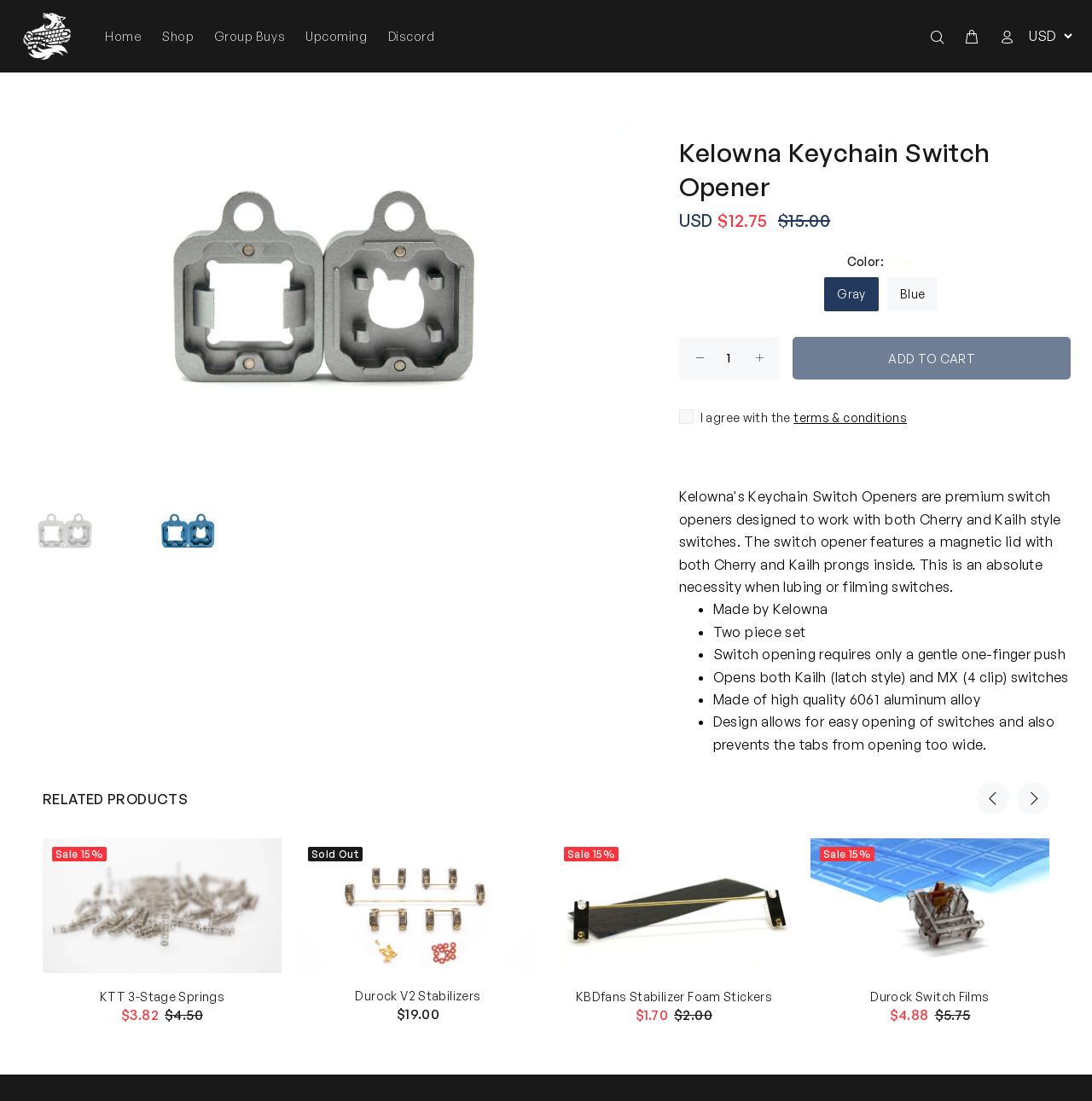Determine the bounding box coordinates of the clickable region to execute the instruction: "Click the 'Home' link". The coordinates should be four float numbers between 0 and 1, denoted as [left, top, right, bottom].

[0.087, 0.021, 0.139, 0.045]